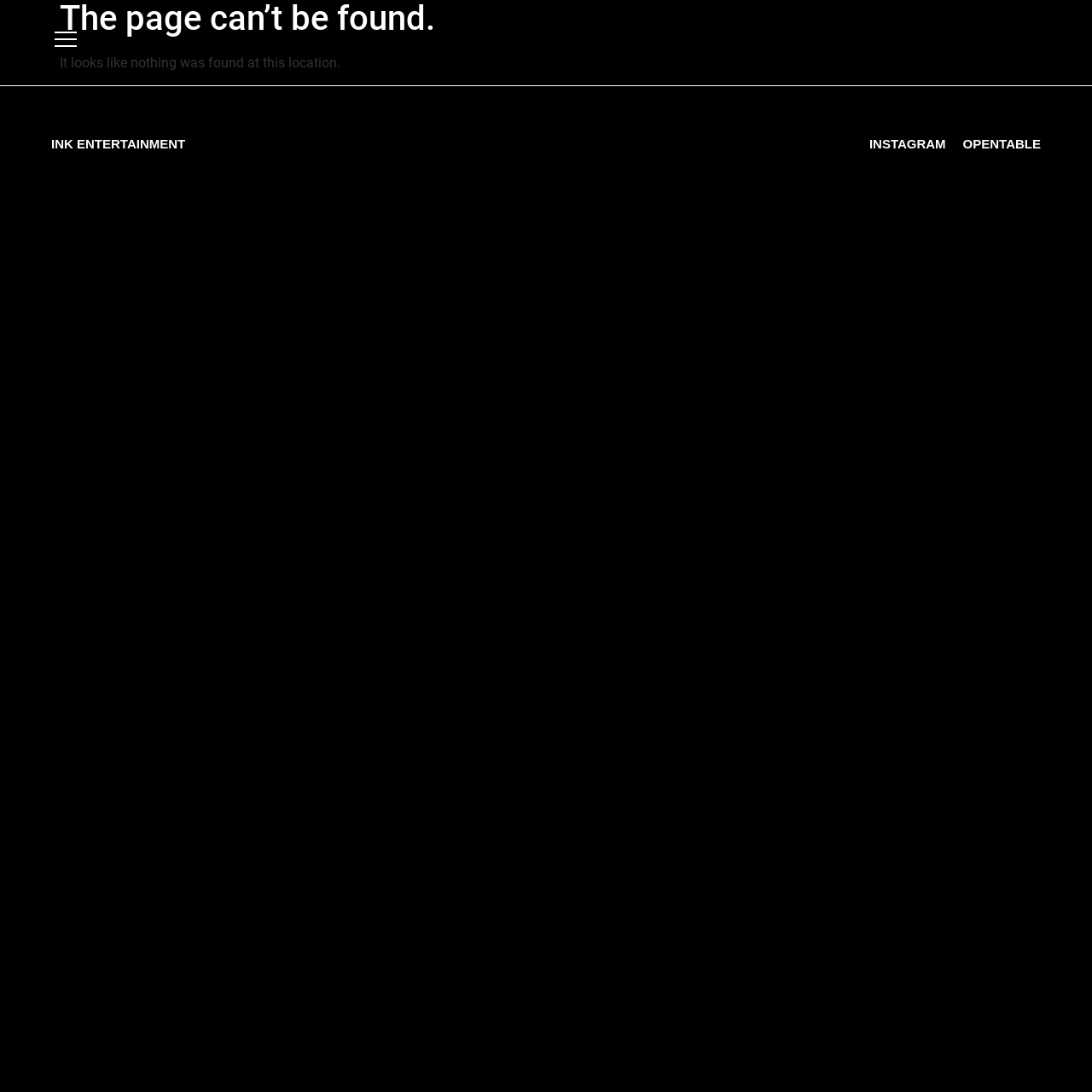Kindly respond to the following question with a single word or a brief phrase: 
What is the name of the entertainment company?

INK ENTERTAINMENT